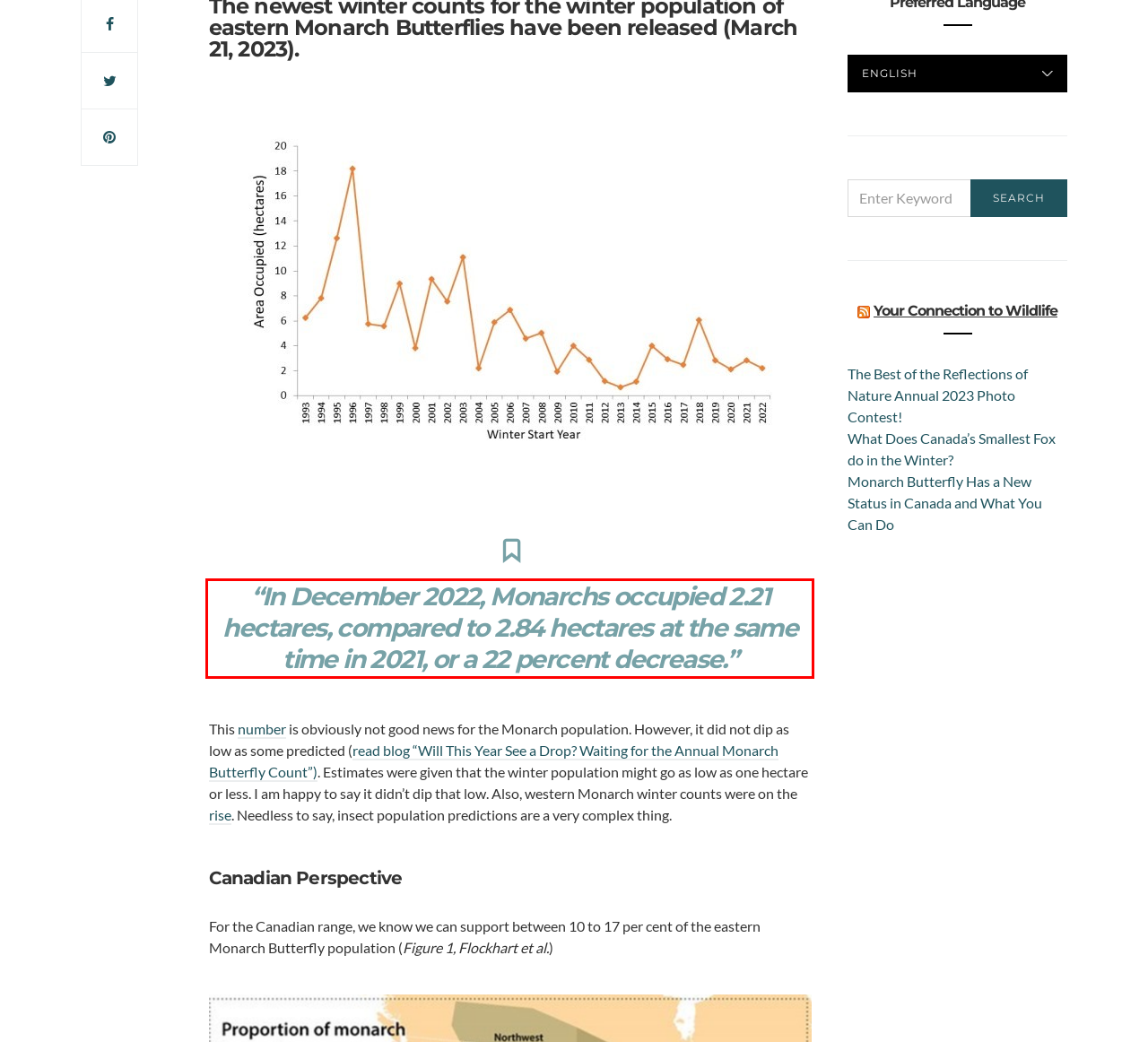Please examine the webpage screenshot and extract the text within the red bounding box using OCR.

“In December 2022, Monarchs occupied 2.21 hectares, compared to 2.84 hectares at the same time in 2021, or a 22 percent decrease.”